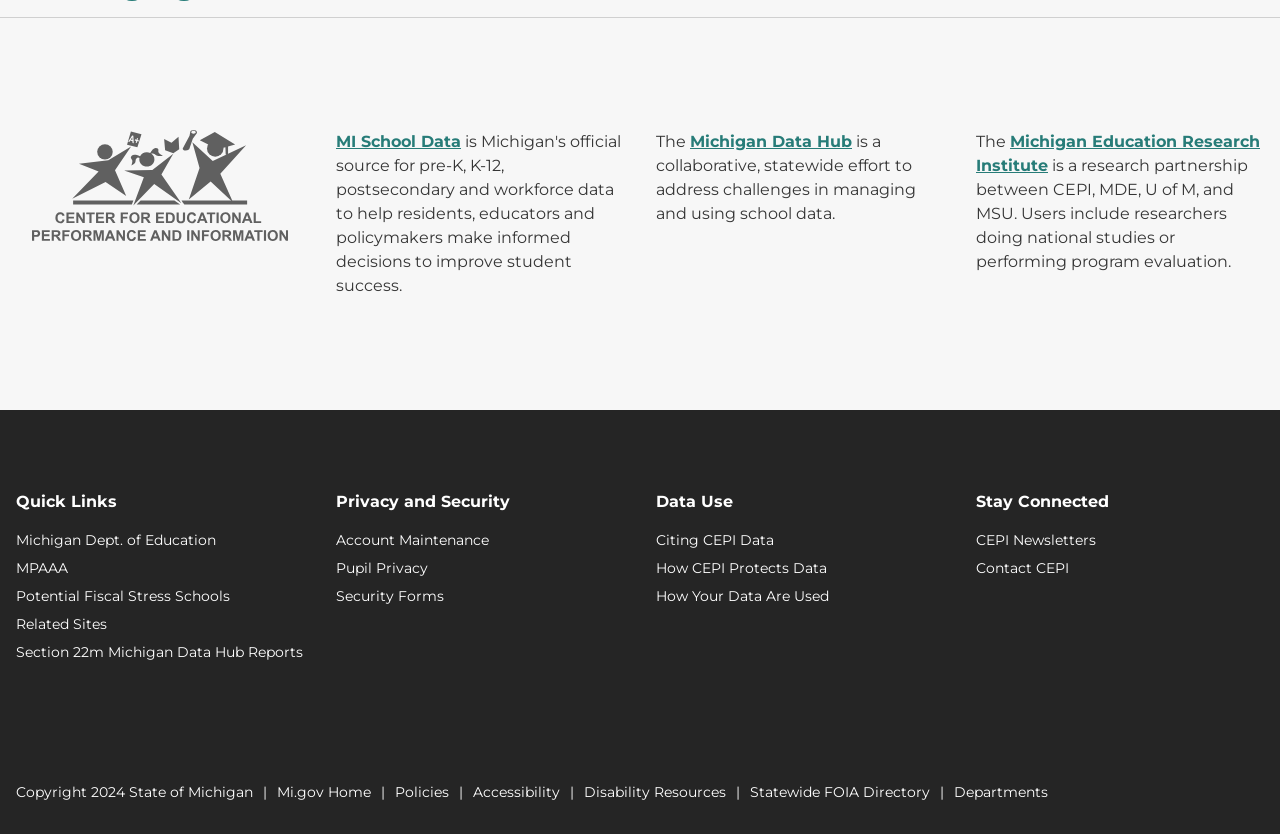How many quick links are available?
Offer a detailed and full explanation in response to the question.

The quick links are listed in a list element with the title 'Quick Links'. There are 5 links in this list, which are 'Michigan Dept. of Education', 'MPAAA', 'Potential Fiscal Stress Schools', 'Related Sites', and 'Section 22m Michigan Data Hub Reports'.